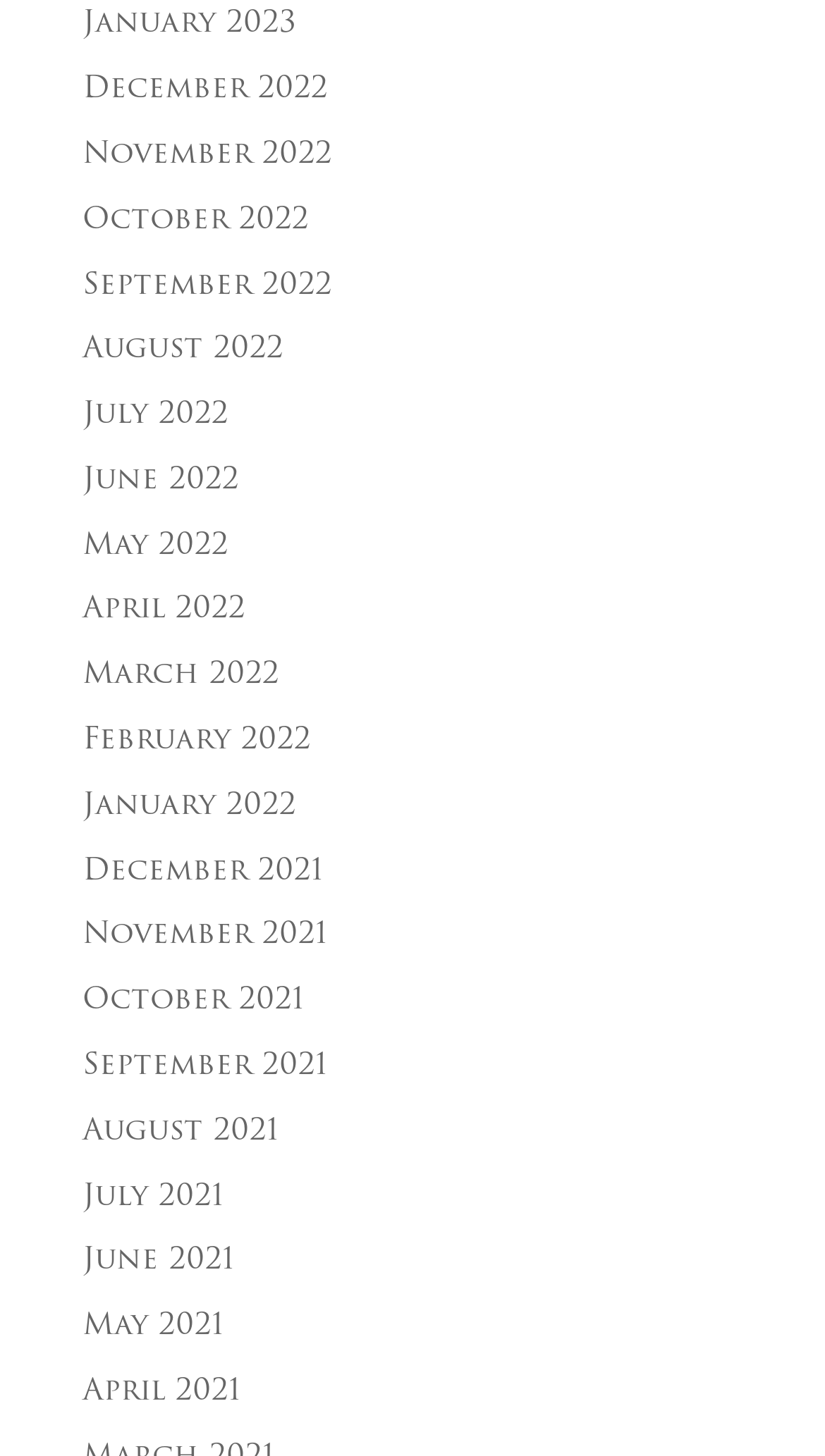Indicate the bounding box coordinates of the element that needs to be clicked to satisfy the following instruction: "browse November 2022". The coordinates should be four float numbers between 0 and 1, i.e., [left, top, right, bottom].

[0.1, 0.096, 0.403, 0.117]